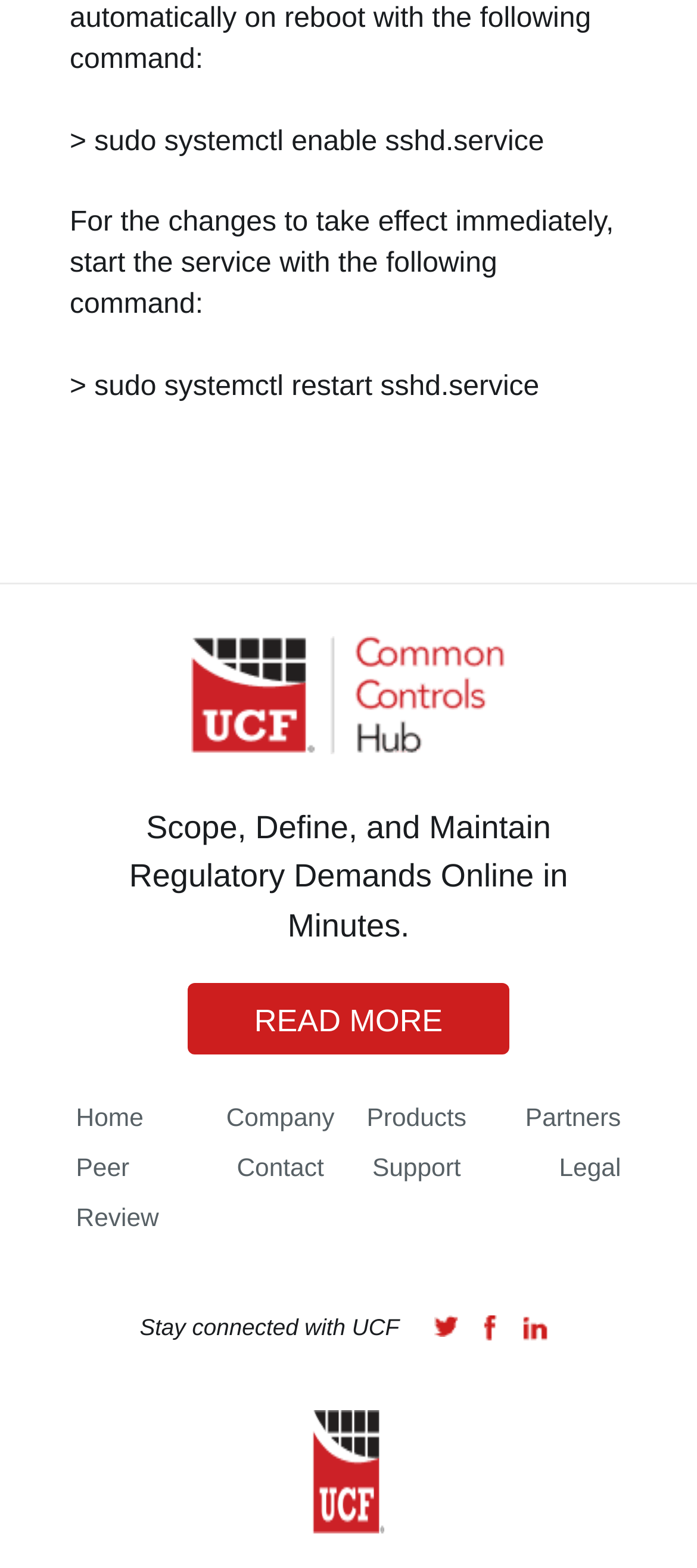Answer this question using a single word or a brief phrase:
What is the name of the company associated with the logo at the bottom of the webpage?

Unified Compliance Framework